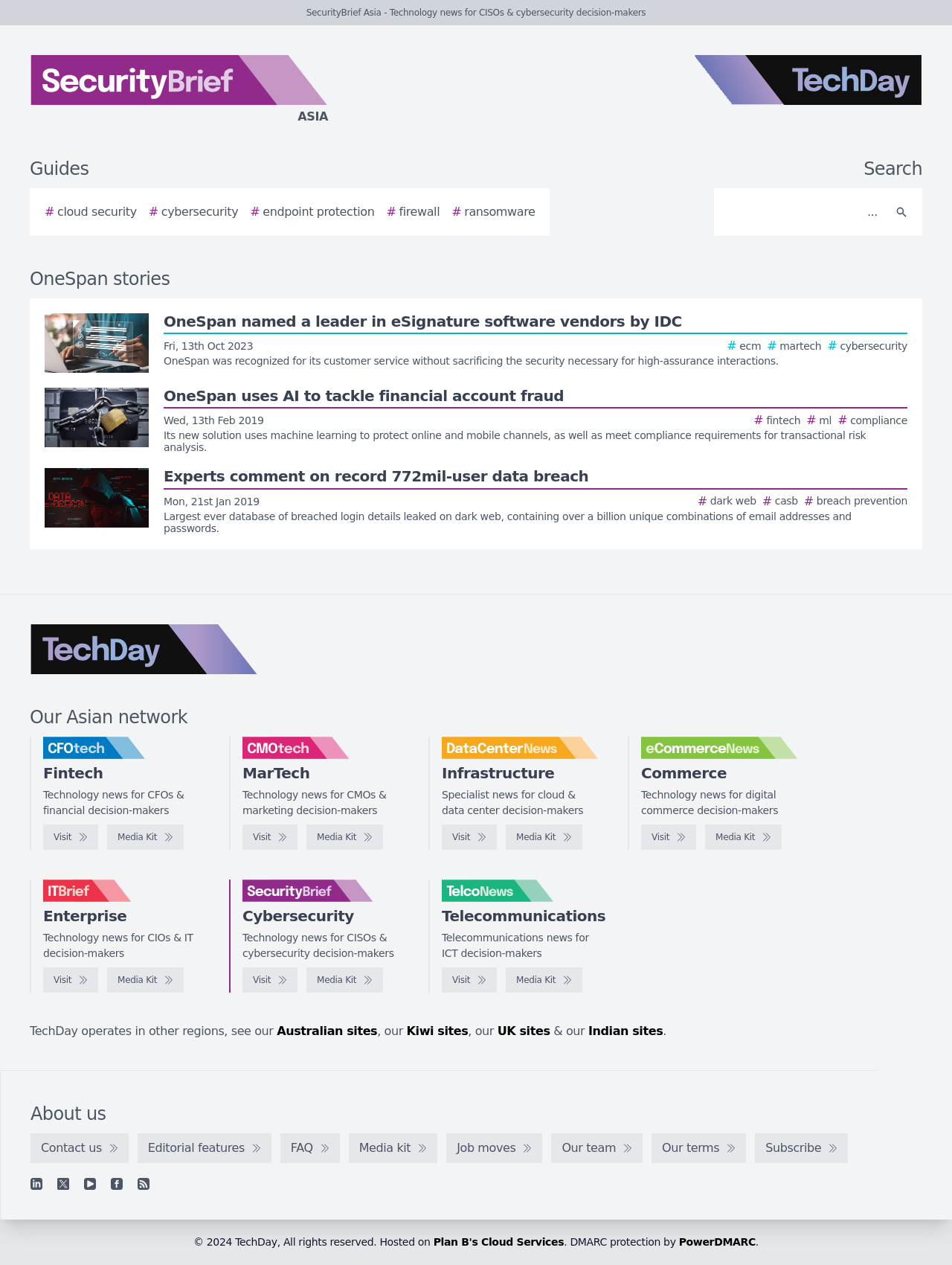Please find the bounding box coordinates of the element's region to be clicked to carry out this instruction: "Search for cloud security".

[0.047, 0.161, 0.144, 0.175]